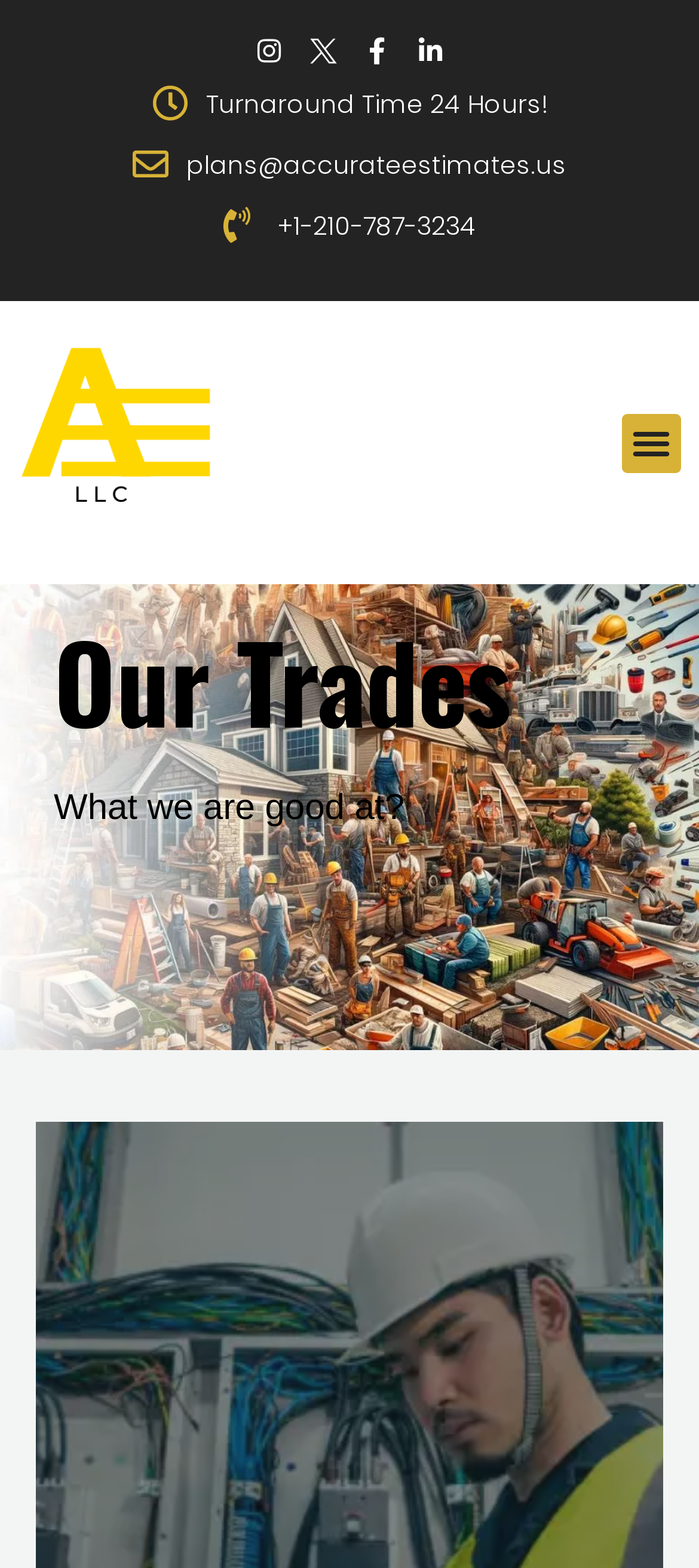What is the turnaround time for estimates?
Based on the image, respond with a single word or phrase.

24 Hours